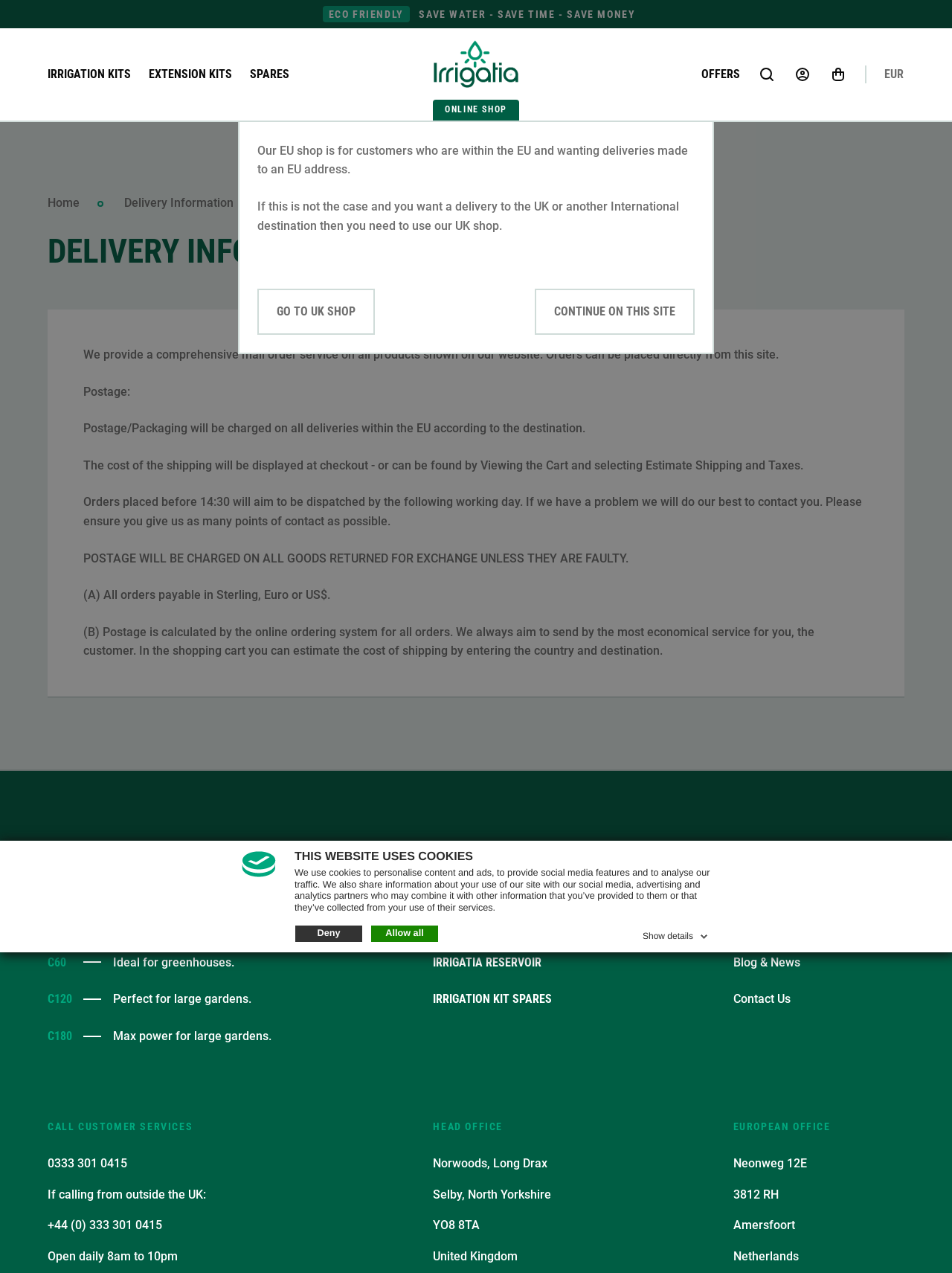Identify the bounding box for the UI element that is described as follows: "205".

None